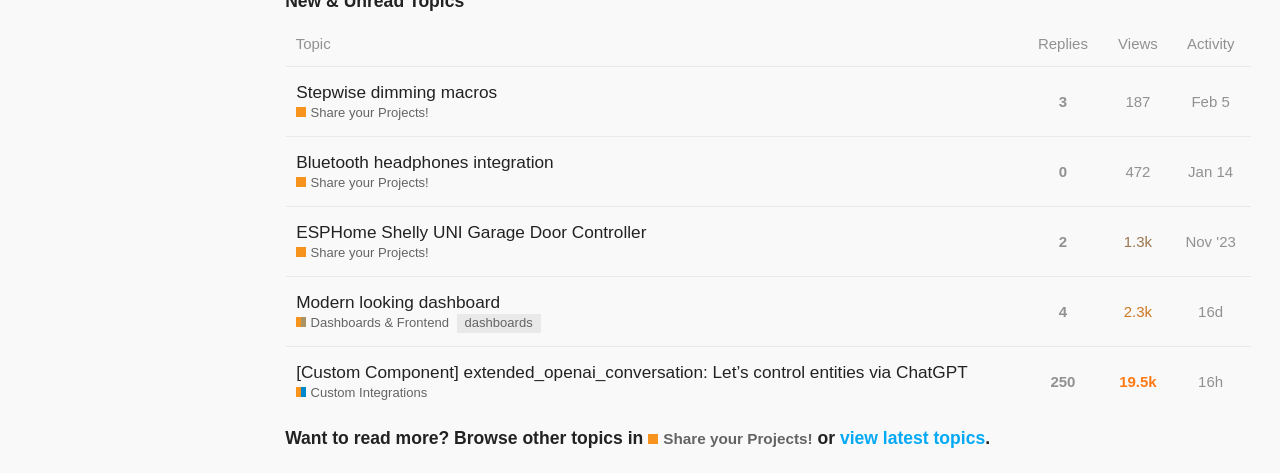Identify the bounding box coordinates for the UI element described as: "Nov '23".

[0.922, 0.461, 0.969, 0.56]